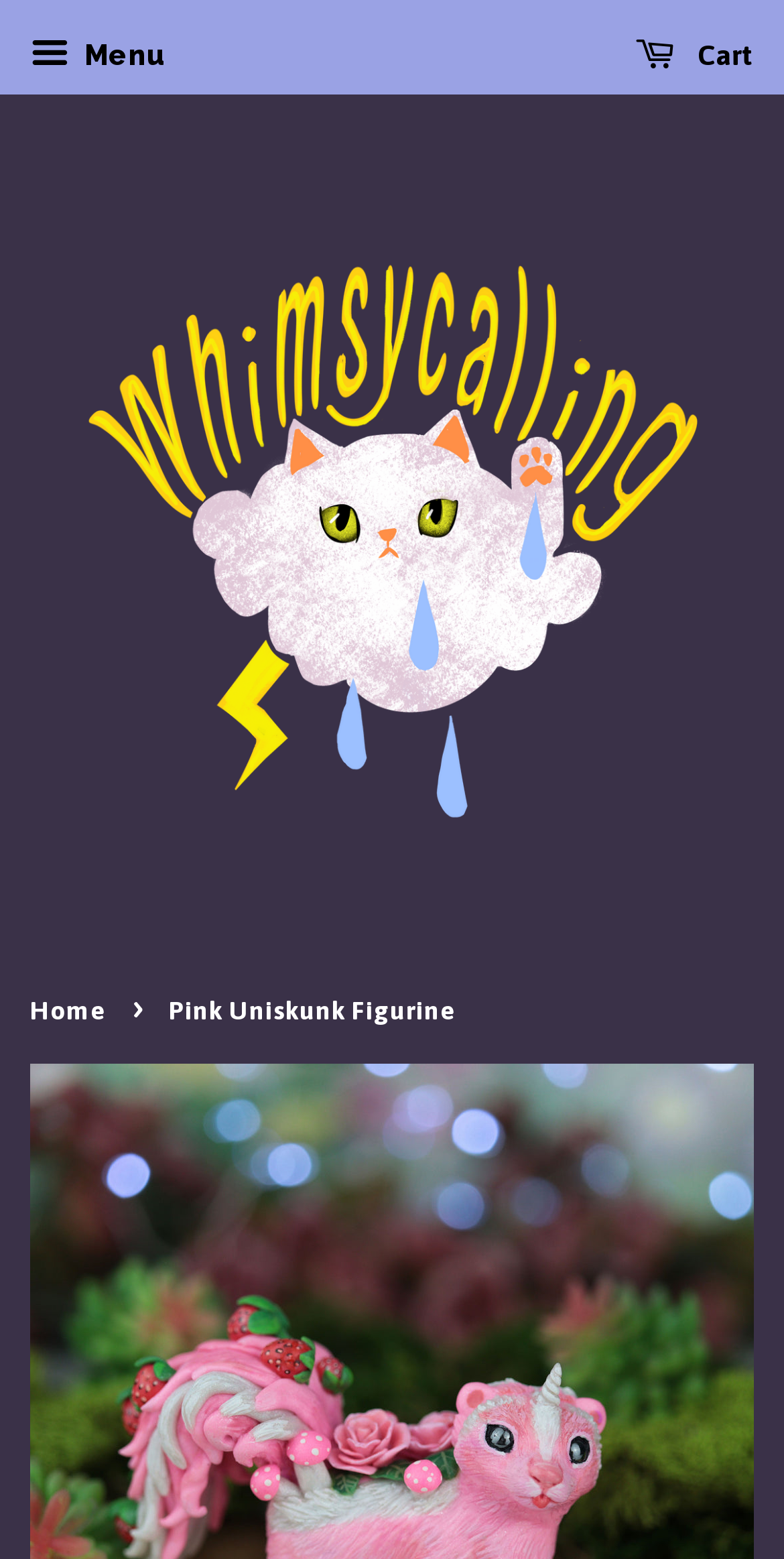What is the name of the website?
Please provide a comprehensive answer based on the contents of the image.

I determined the name of the website by looking at the link element with the text 'WhimsyCalling' which is likely to be the website's logo or title.